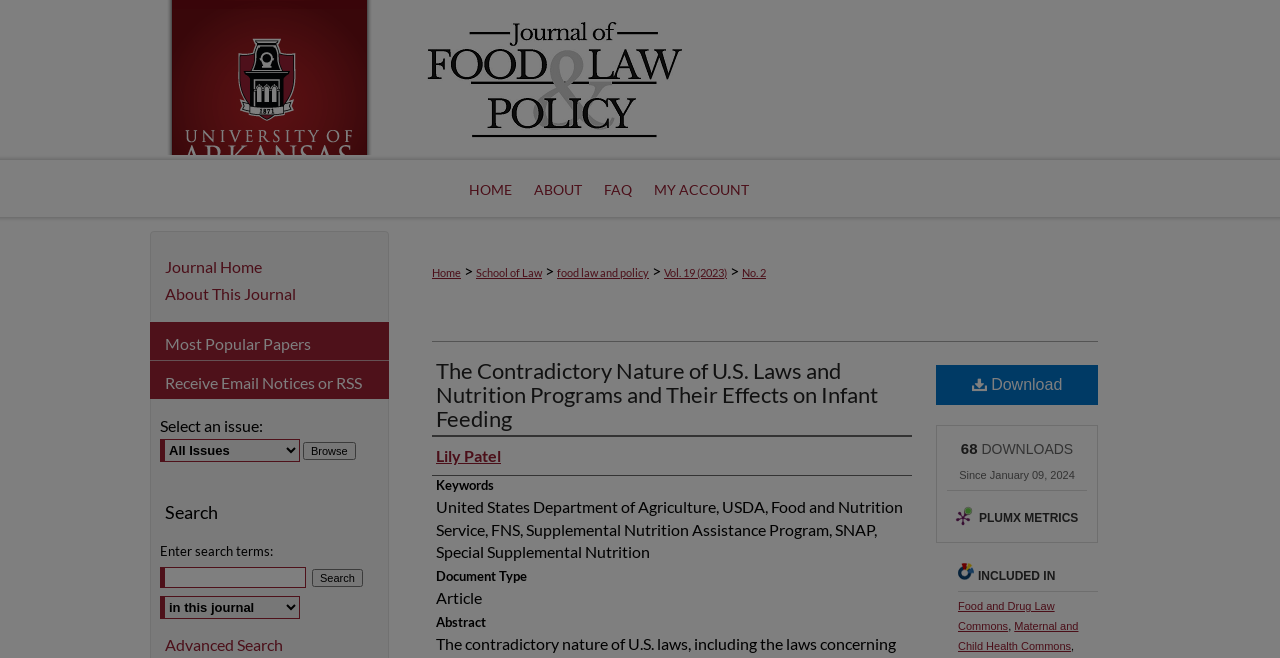Refer to the image and provide an in-depth answer to the question: 
Who is the author of the article?

I found the answer by looking at the link element with the text 'Lily Patel' which is located under the 'Authors' heading, indicating that she is the author of the article.